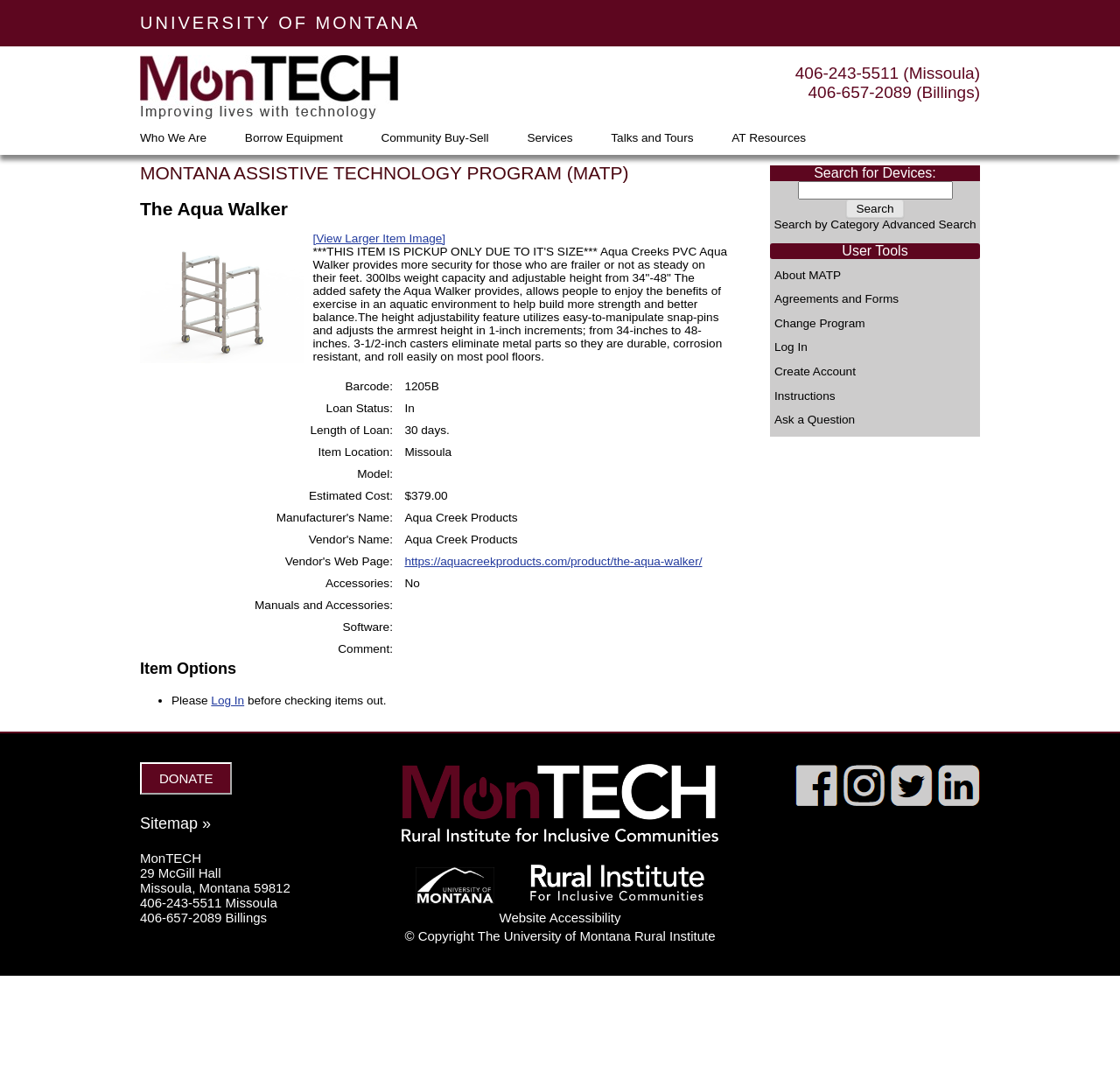Pinpoint the bounding box coordinates of the clickable area needed to execute the instruction: "Donate". The coordinates should be specified as four float numbers between 0 and 1, i.e., [left, top, right, bottom].

[0.125, 0.702, 0.207, 0.732]